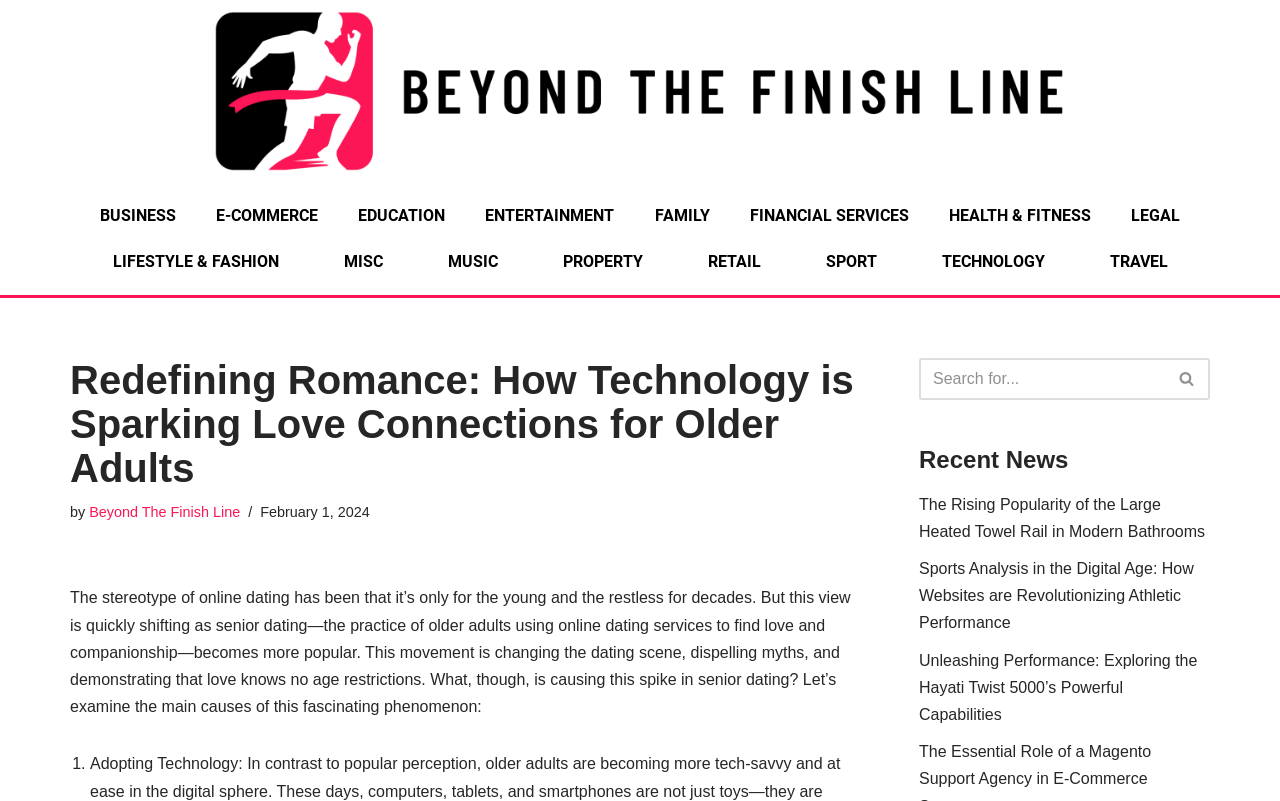How many links are there in the 'Recent News' section?
Answer the question with as much detail as you can, using the image as a reference.

I counted the number of links in the 'Recent News' section, which is located below the search bar. There are three links: 'The Rising Popularity of the Large Heated Towel Rail in Modern Bathrooms', 'Sports Analysis in the Digital Age: How Websites are Revolutionizing Athletic Performance', and 'Unleashing Performance: Exploring the Hayati Twist 5000’s Powerful Capabilities'.